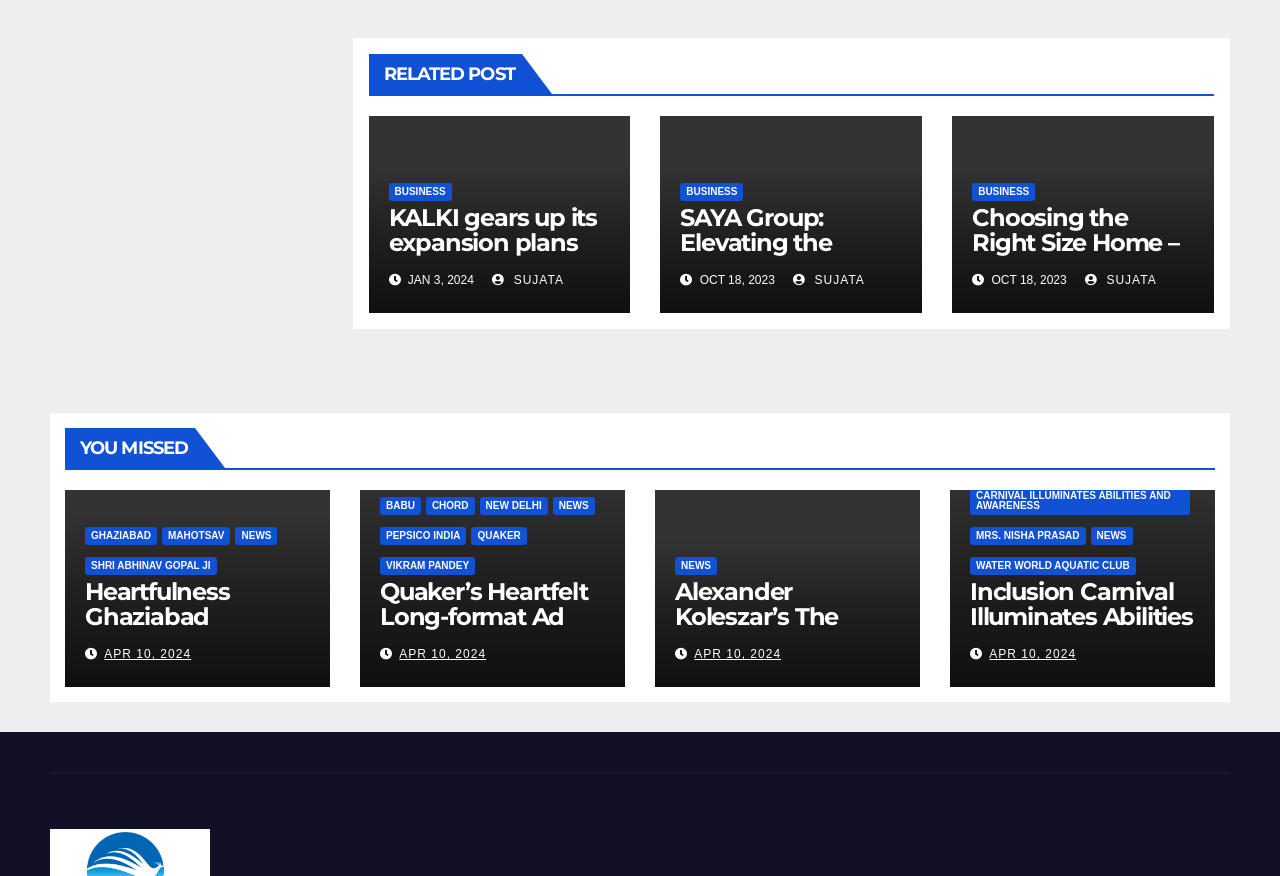How many links are listed under 'YOU MISSED'?
Give a thorough and detailed response to the question.

I counted the number of links under the 'YOU MISSED' section, which are '', 'GHAZIABAD', 'MAHOTSAV', 'NEWS', 'SHRI ABHINAV GOPAL JI', '', 'BABU', 'CHORD', 'NEW DELHI', 'NEWS', 'PEPSICO INDIA', 'QUAKER', 'VIKRAM PANDEY', and found that there are 9 links listed.